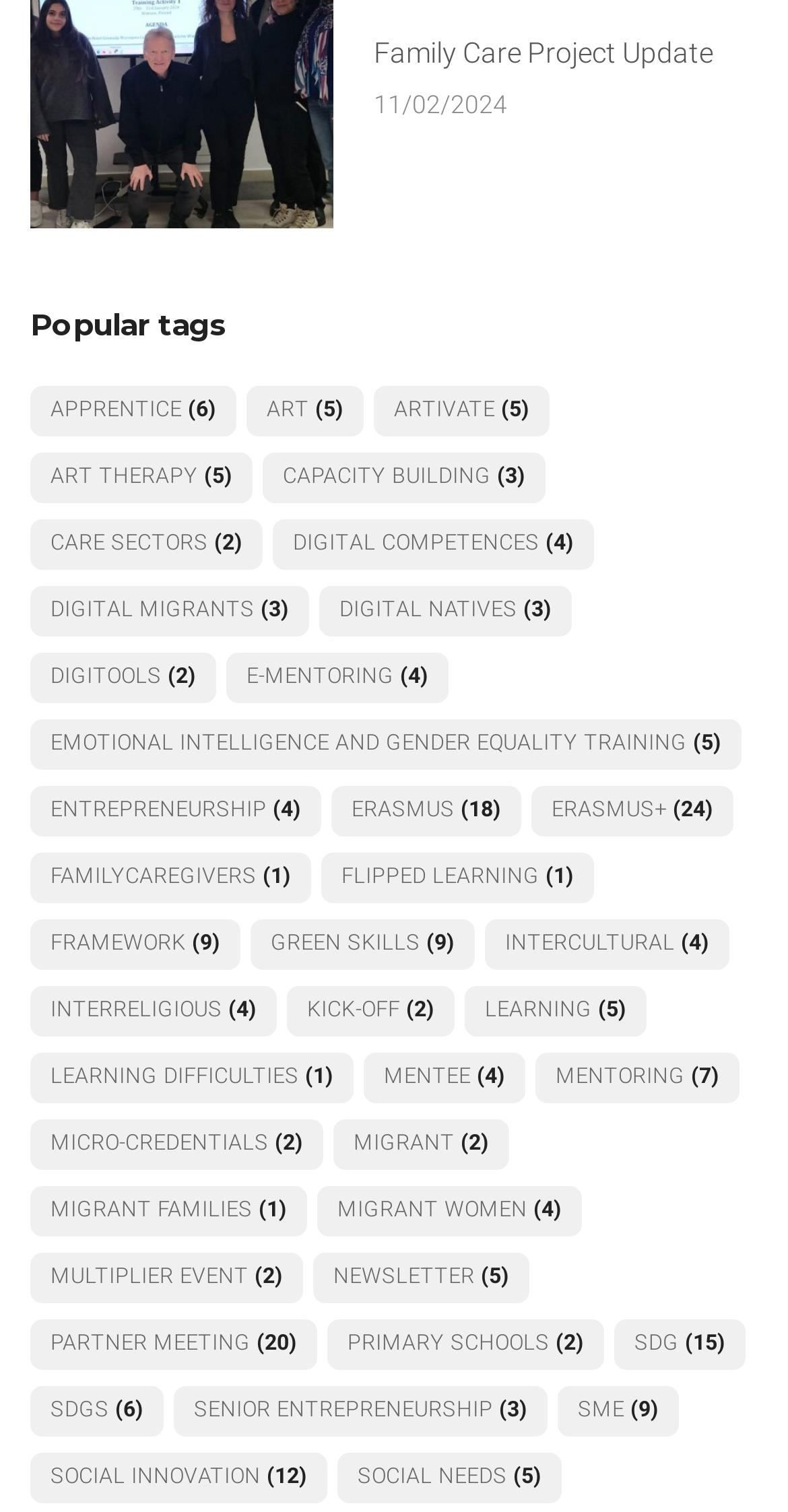Locate the bounding box coordinates of the item that should be clicked to fulfill the instruction: "View 'Erasmus+' items".

[0.674, 0.52, 0.931, 0.553]